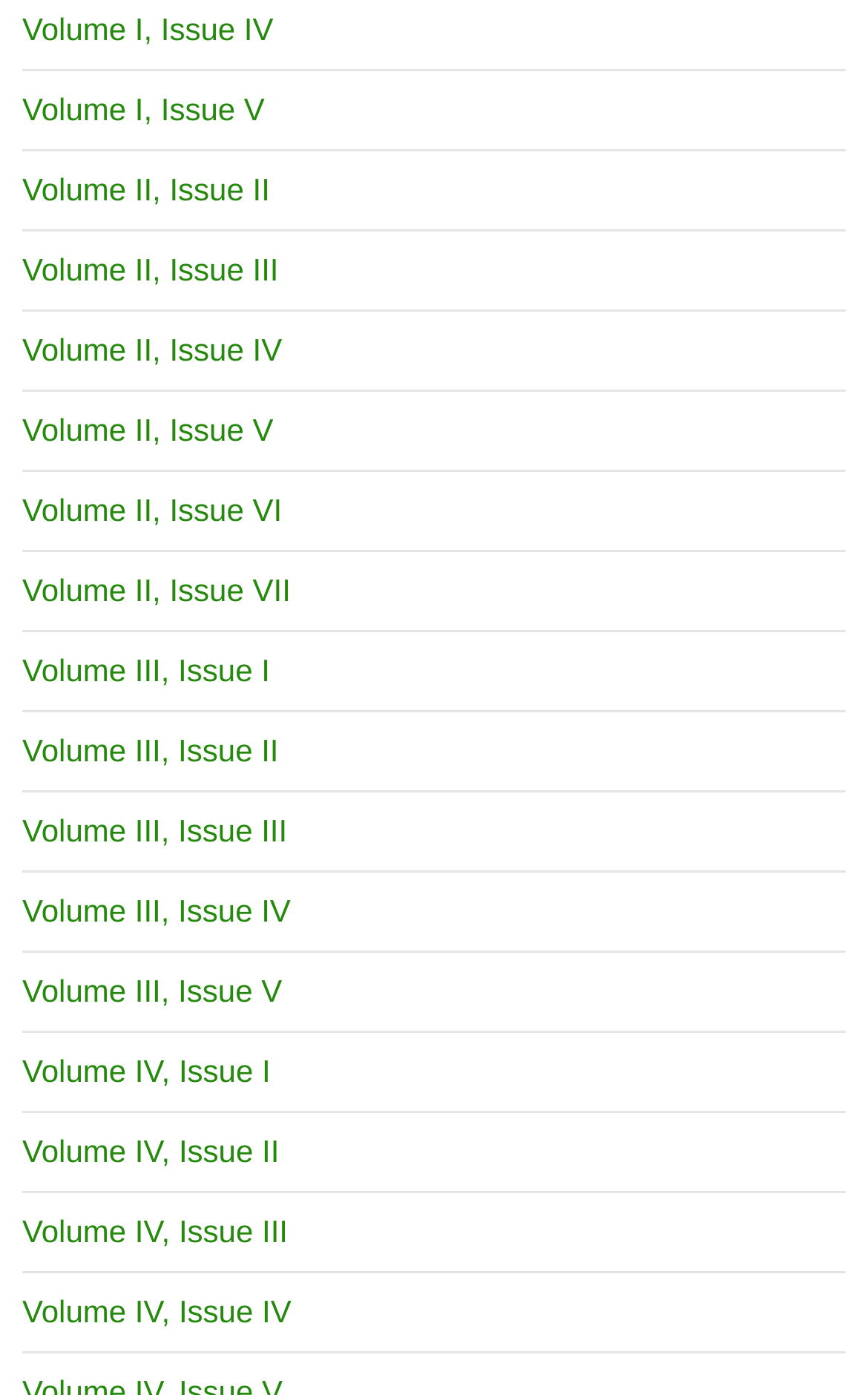How many issues are there in Volume II?
Look at the screenshot and respond with a single word or phrase.

7